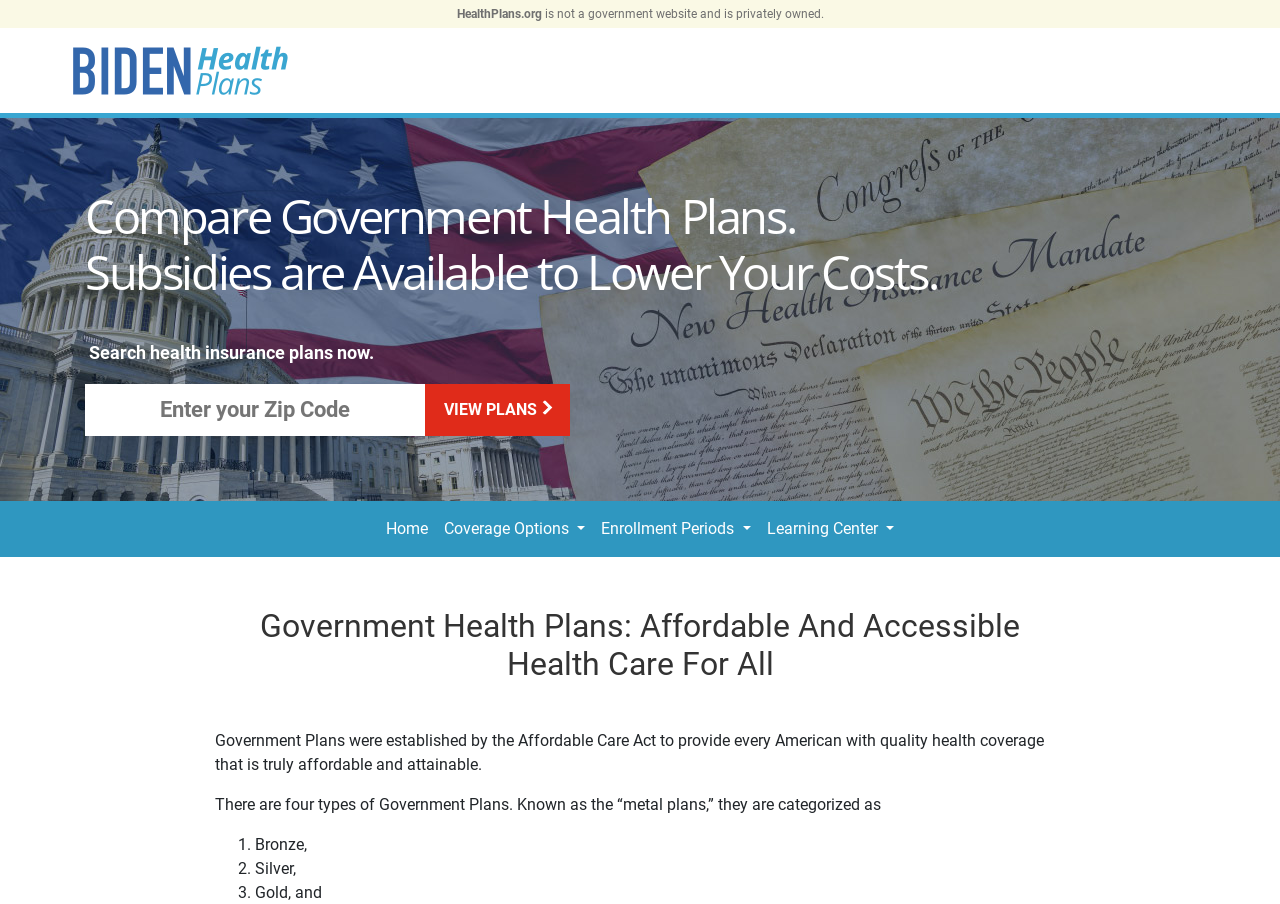Locate the bounding box of the UI element based on this description: "alt="HealthPlans.org"". Provide four float numbers between 0 and 1 as [left, top, right, bottom].

[0.055, 0.068, 0.227, 0.085]